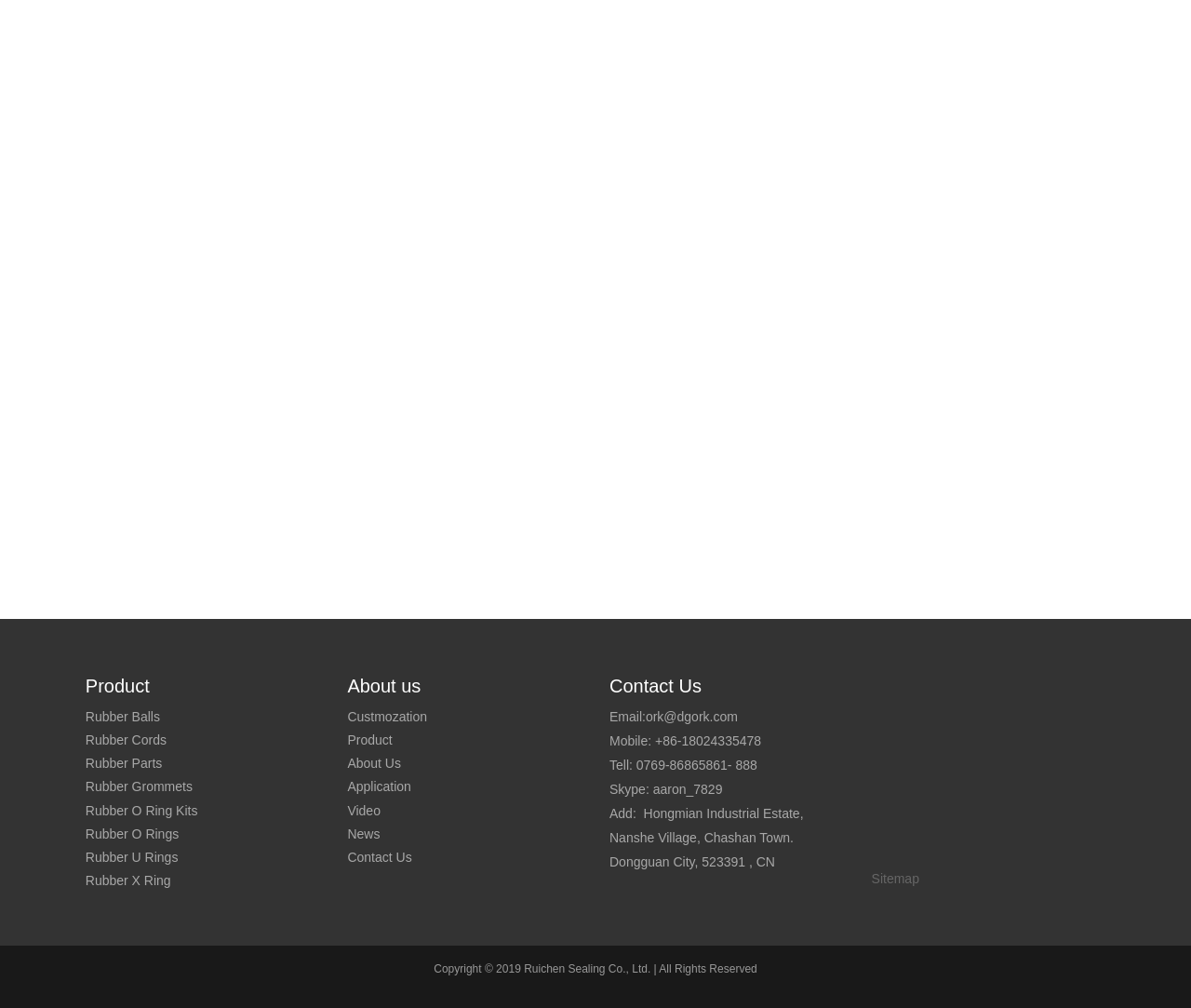Please determine the bounding box coordinates, formatted as (top-left x, top-left y, bottom-right x, bottom-right y), with all values as floating point numbers between 0 and 1. Identify the bounding box of the region described as: Video

[0.292, 0.797, 0.319, 0.811]